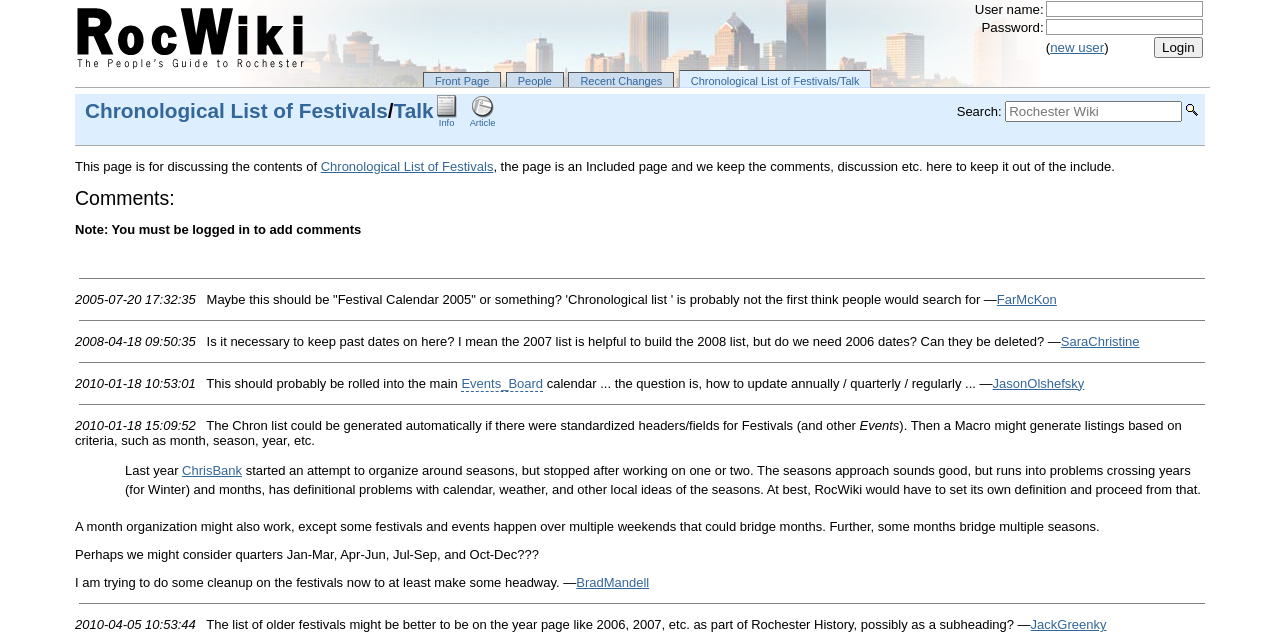Can you determine the bounding box coordinates of the area that needs to be clicked to fulfill the following instruction: "go to Front Page"?

[0.33, 0.112, 0.392, 0.135]